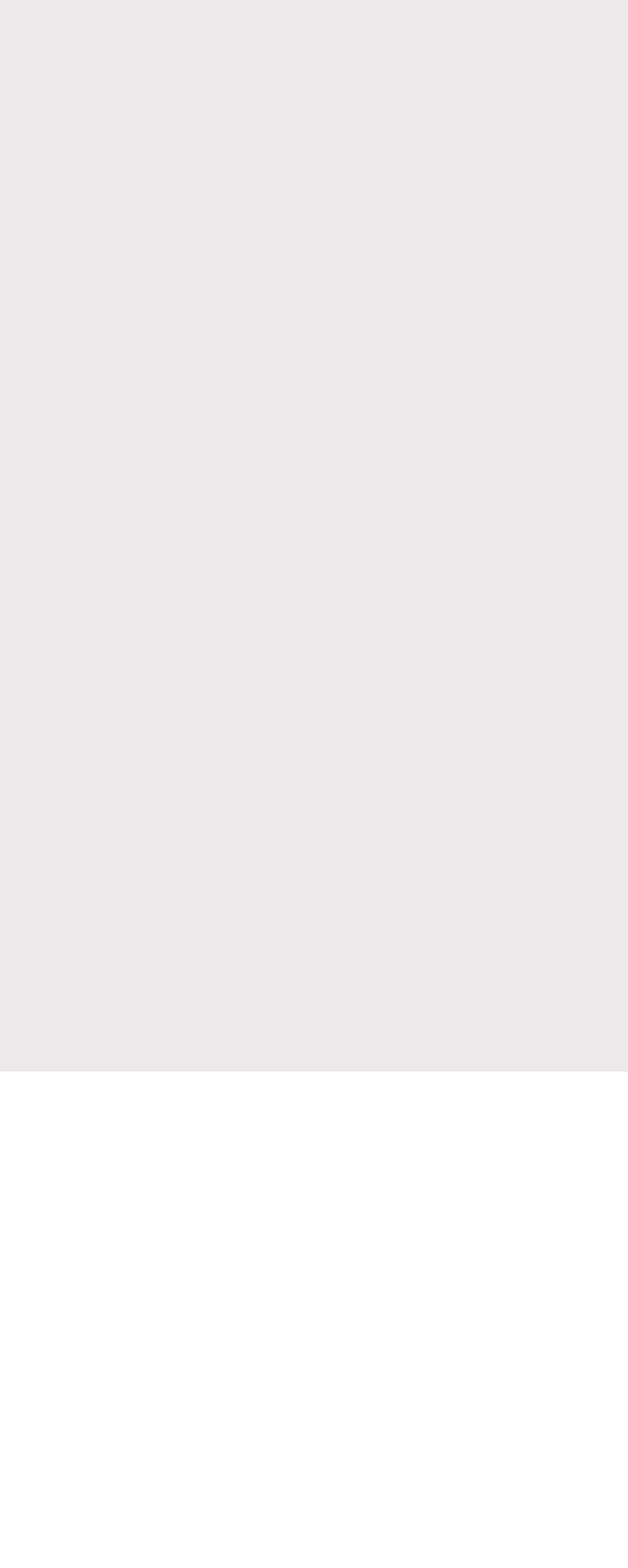Calculate the bounding box coordinates for the UI element based on the following description: "Invisalign". Ensure the coordinates are four float numbers between 0 and 1, i.e., [left, top, right, bottom].

[0.399, 0.142, 0.601, 0.166]